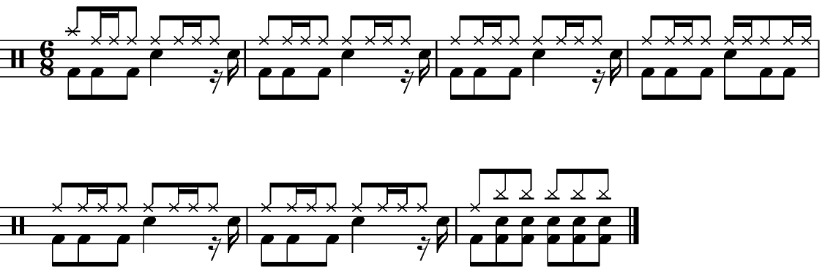How many sections does the musical score have?
From the screenshot, provide a brief answer in one word or phrase.

Two